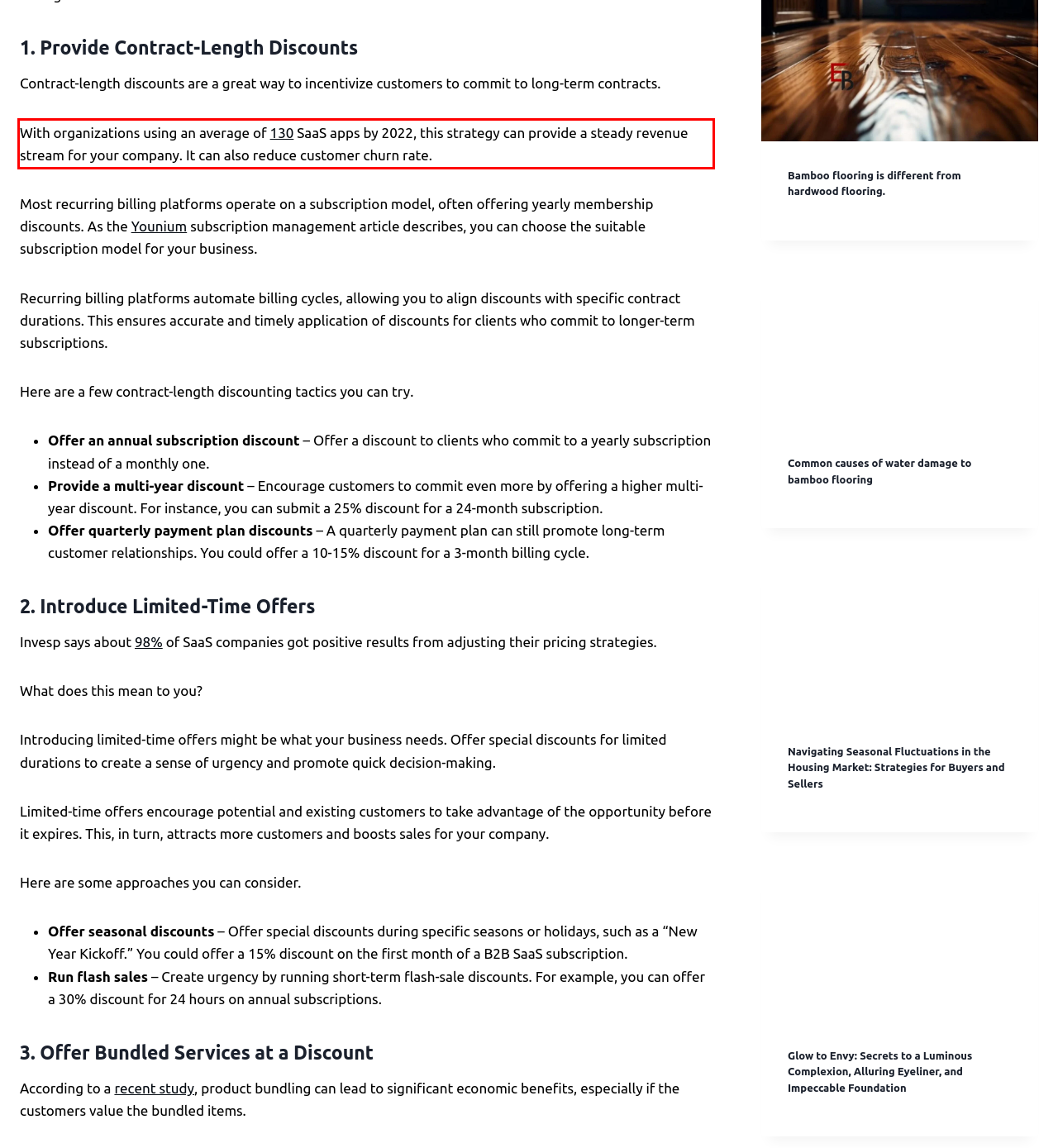Examine the webpage screenshot and use OCR to obtain the text inside the red bounding box.

With organizations using an average of 130 SaaS apps by 2022, this strategy can provide a steady revenue stream for your company. It can also reduce customer churn rate.